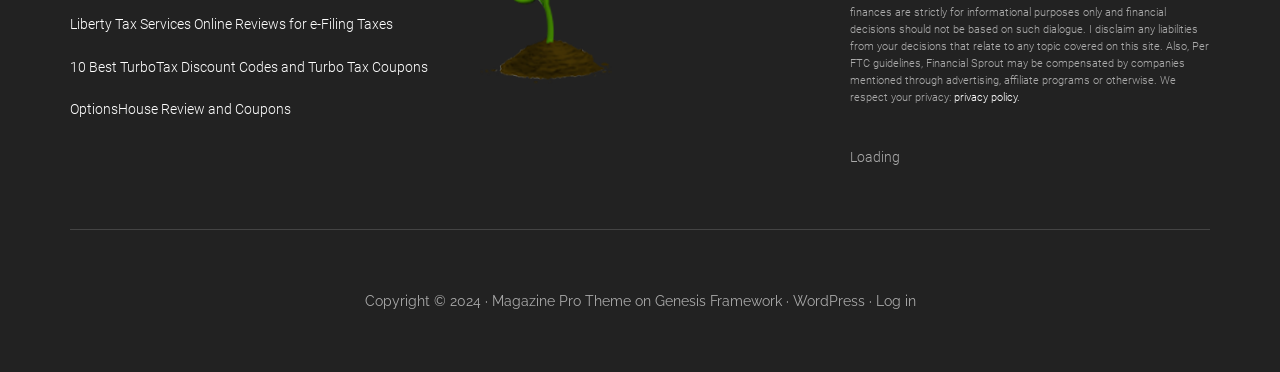What is the first link on the webpage?
Look at the image and answer the question using a single word or phrase.

Liberty Tax Services Online Reviews